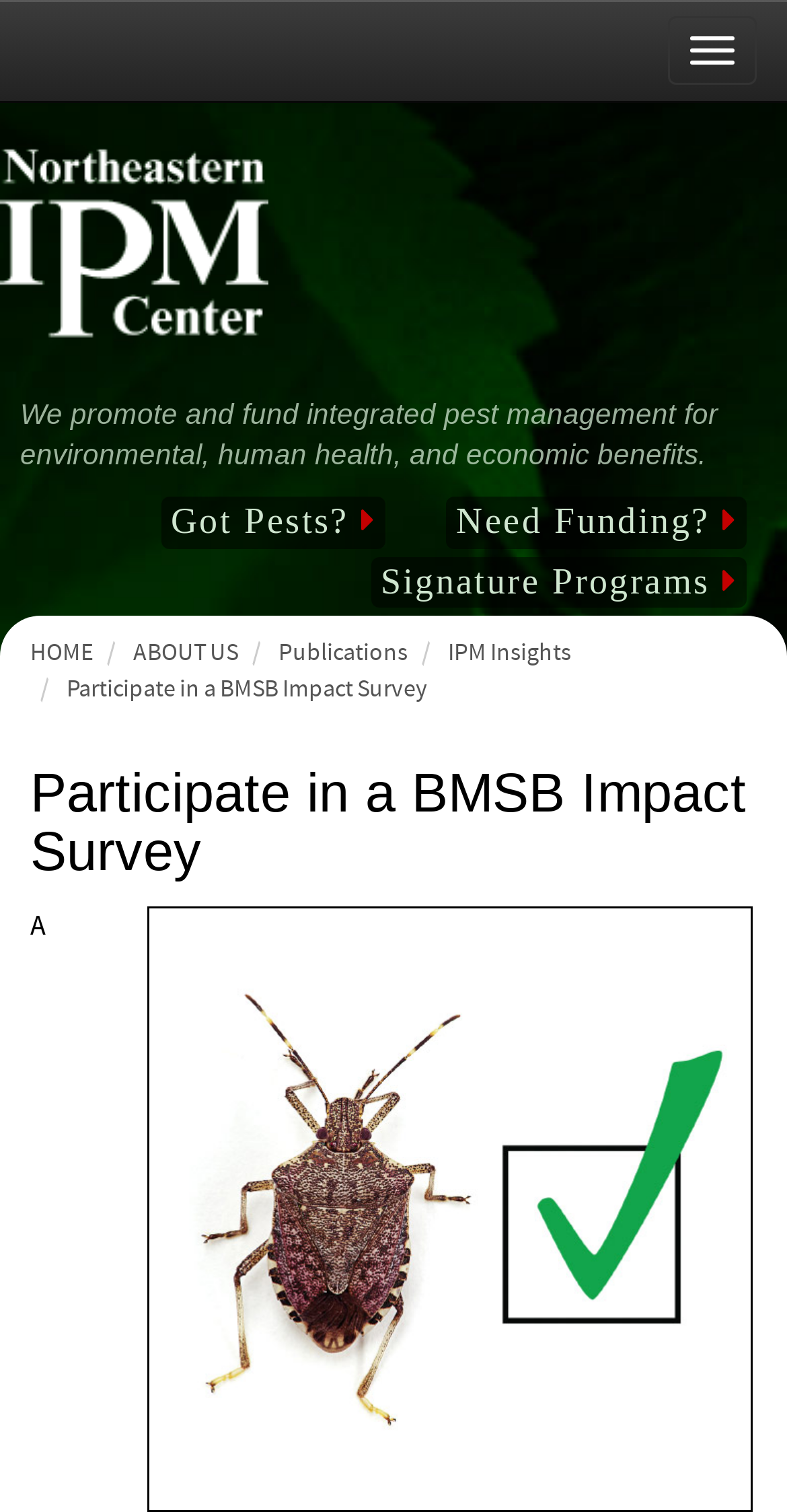Please determine the bounding box coordinates of the element to click in order to execute the following instruction: "Click the 'Need Funding?' link". The coordinates should be four float numbers between 0 and 1, specified as [left, top, right, bottom].

[0.58, 0.328, 0.936, 0.36]